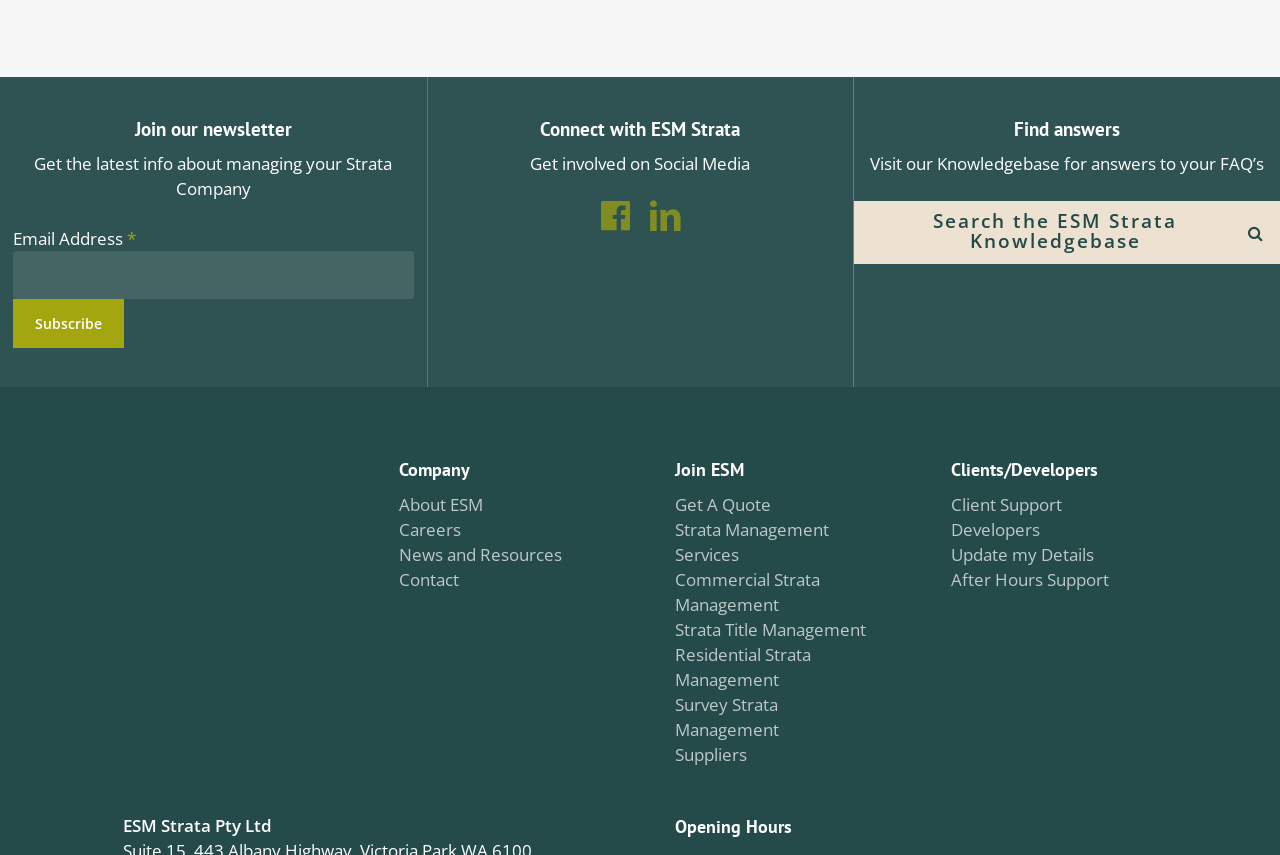Find the bounding box coordinates of the area that needs to be clicked in order to achieve the following instruction: "Subscribe to the newsletter". The coordinates should be specified as four float numbers between 0 and 1, i.e., [left, top, right, bottom].

[0.01, 0.35, 0.097, 0.408]